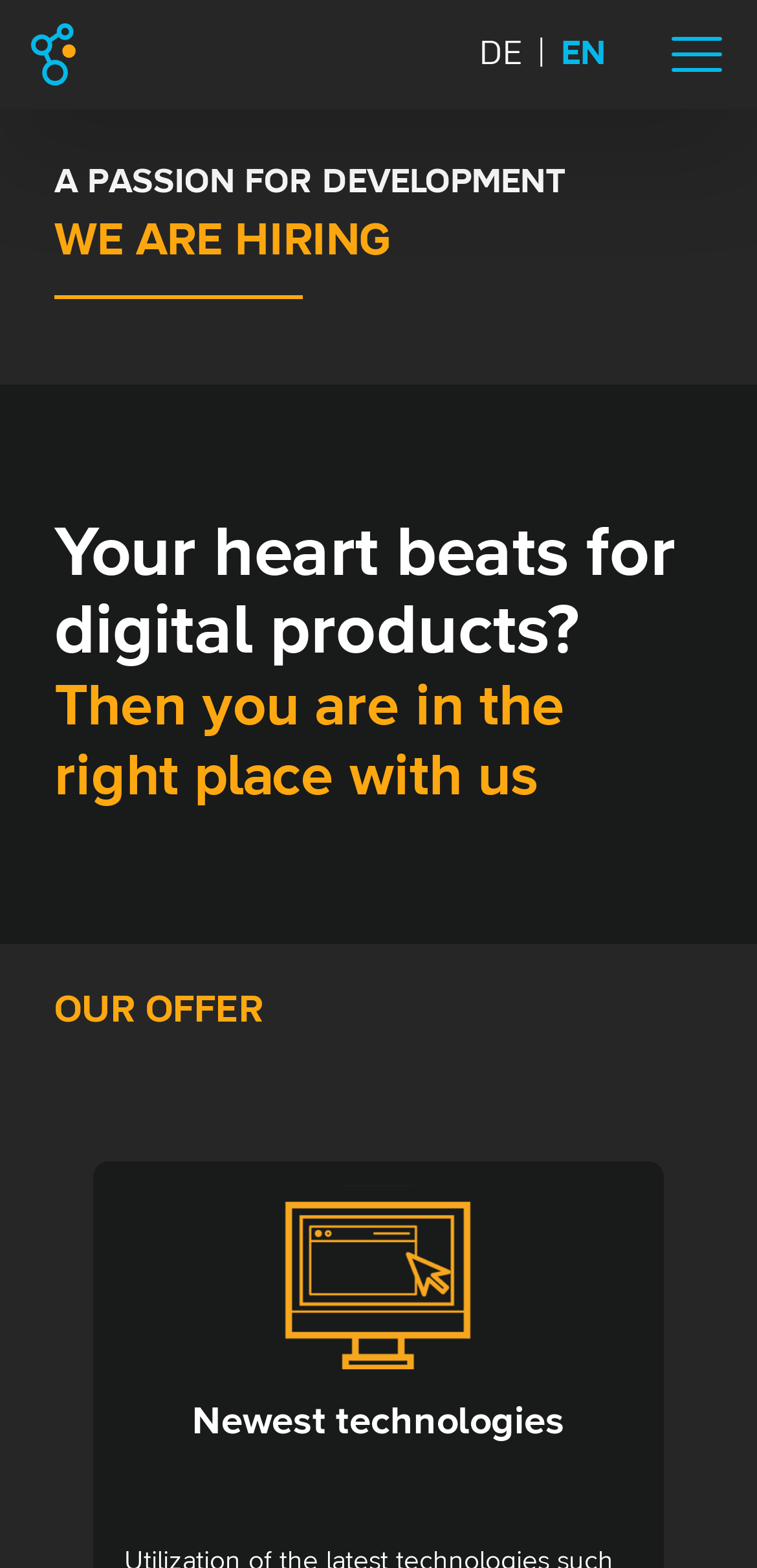What is the main theme of this webpage?
Examine the screenshot and reply with a single word or phrase.

Job hiring